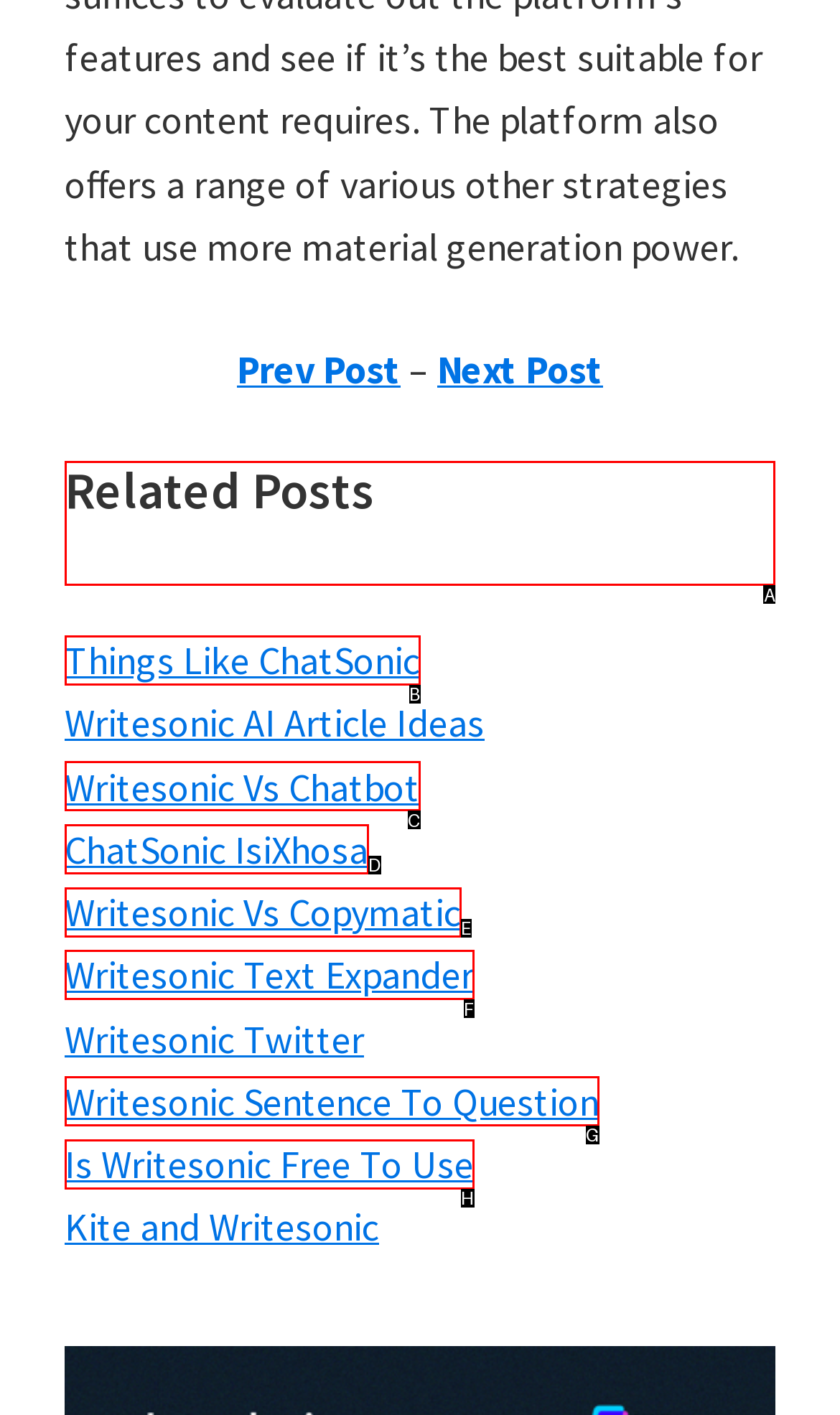Point out which HTML element you should click to fulfill the task: view related posts.
Provide the option's letter from the given choices.

A